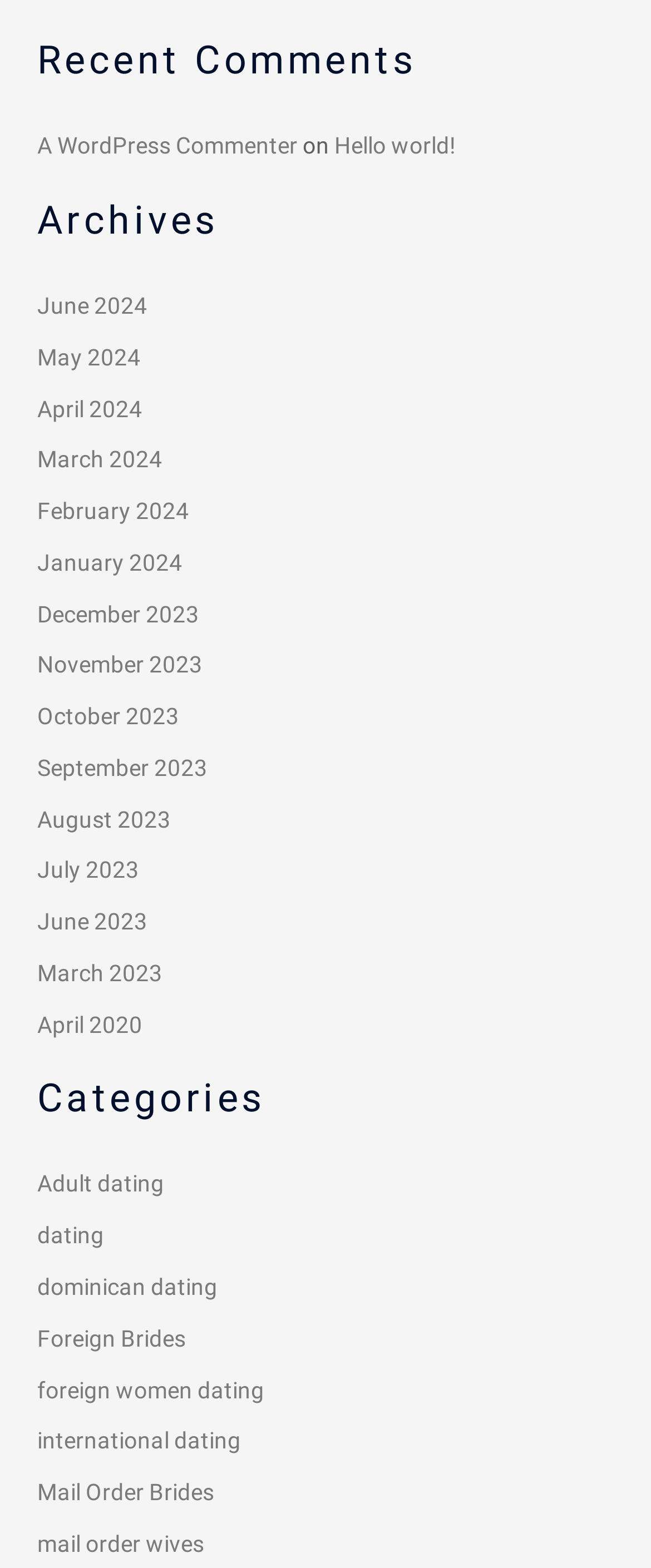Identify the bounding box for the element characterized by the following description: "Hello world!".

[0.514, 0.084, 0.701, 0.101]